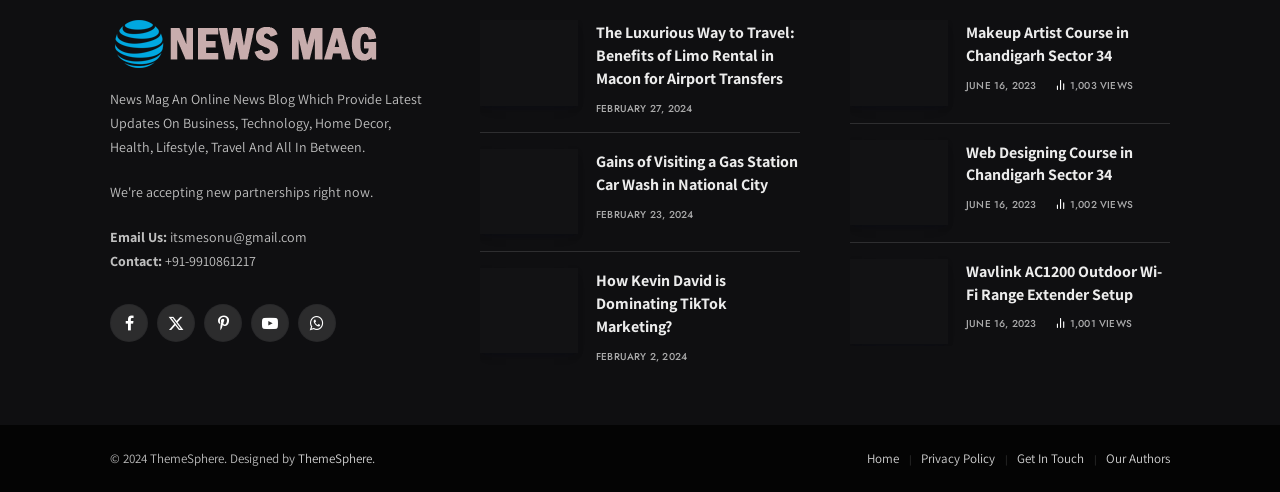Predict the bounding box of the UI element based on the description: "Get In Touch". The coordinates should be four float numbers between 0 and 1, formatted as [left, top, right, bottom].

[0.795, 0.914, 0.847, 0.949]